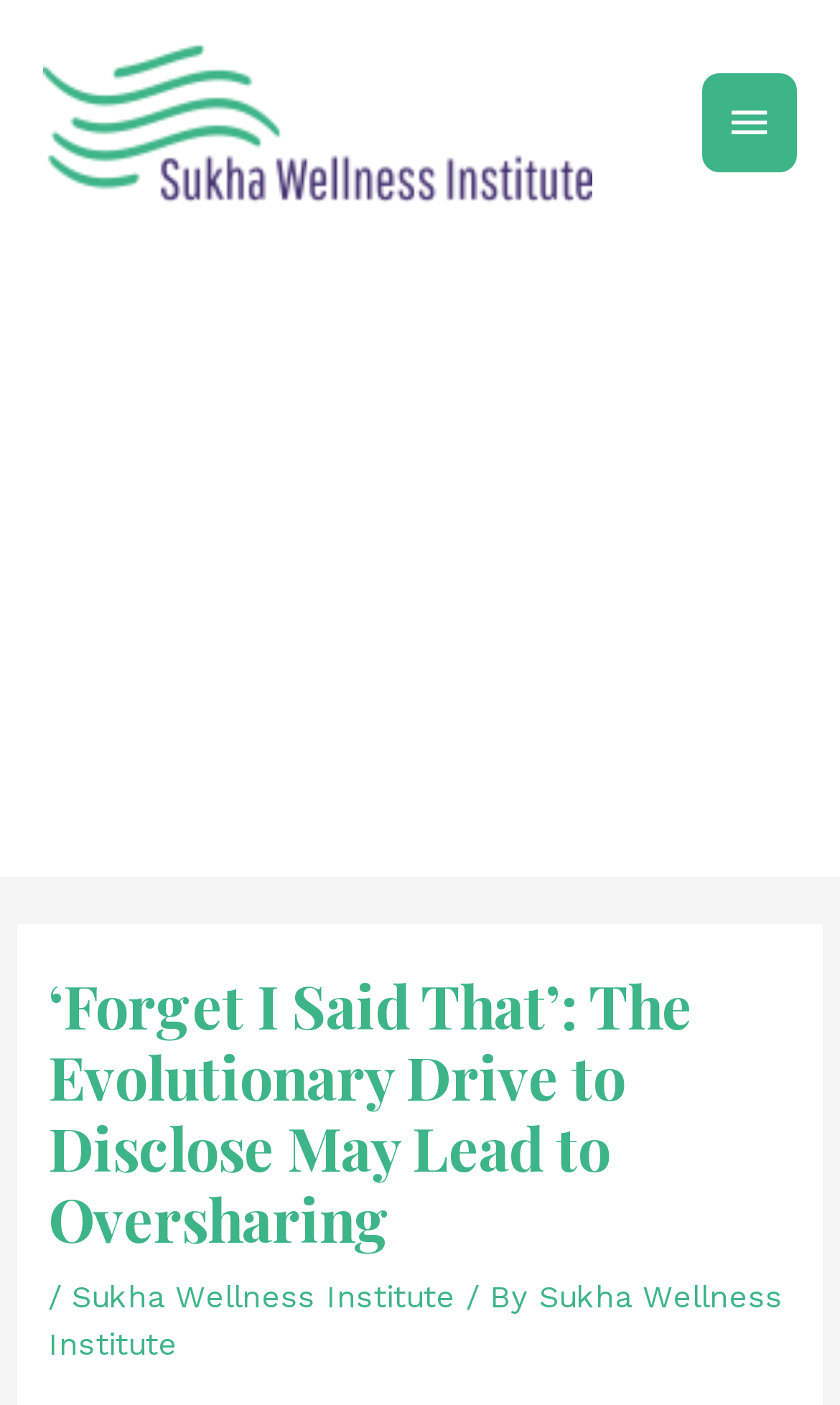Is the main menu button expanded? Examine the screenshot and reply using just one word or a brief phrase.

False